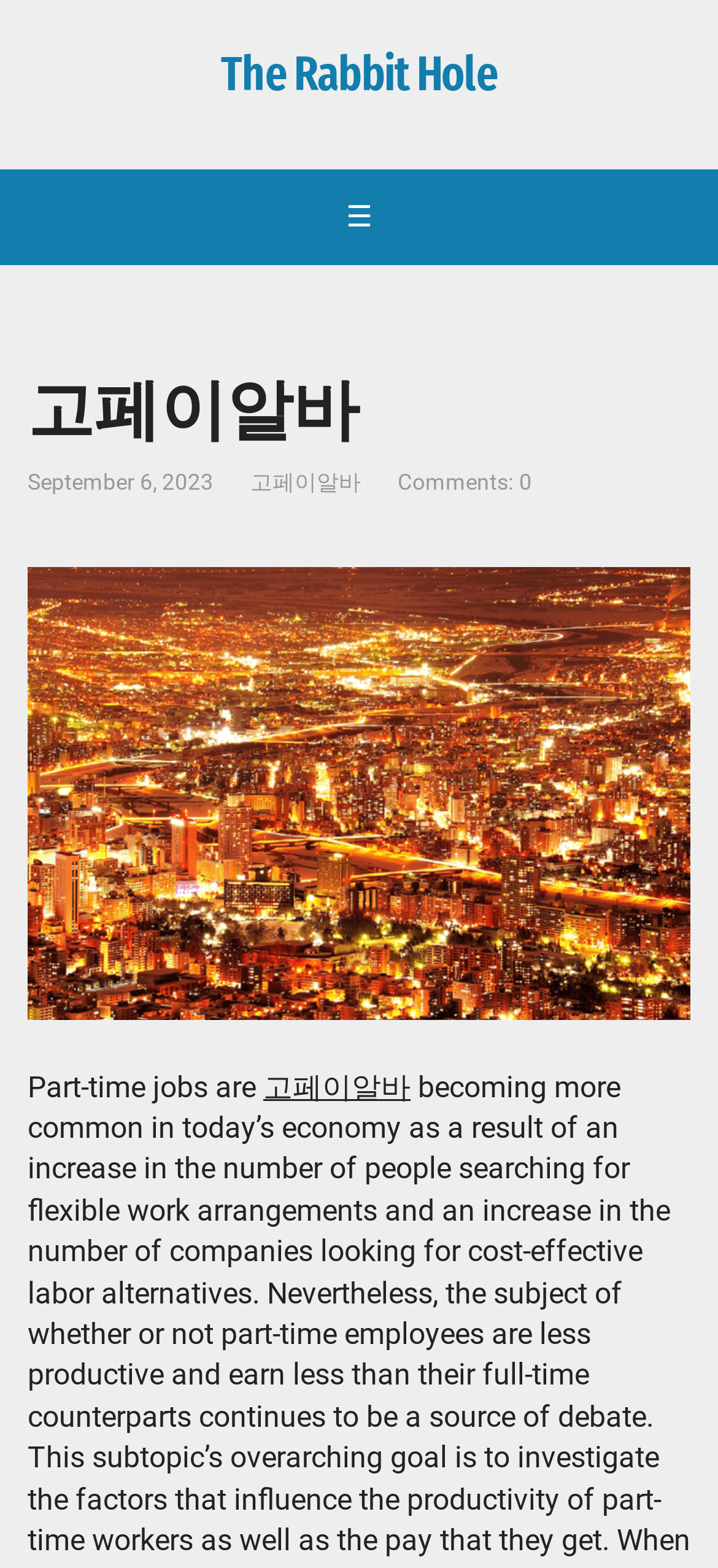Answer the question briefly using a single word or phrase: 
What is the name of the website?

고페이알바